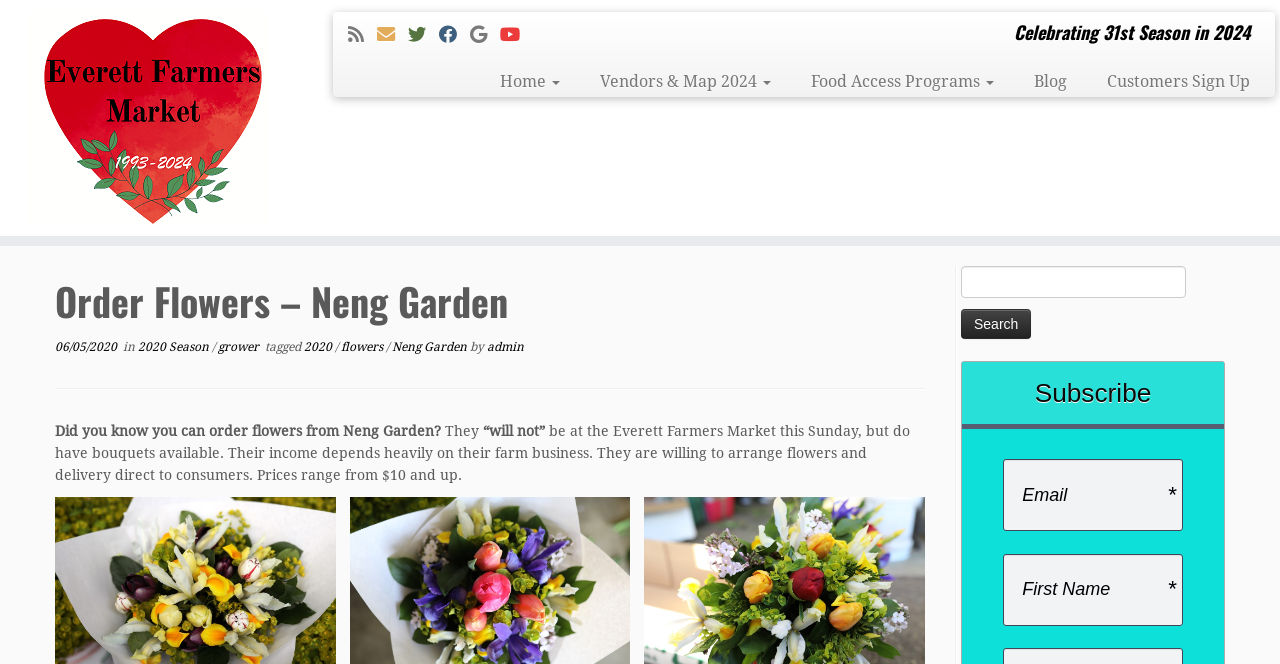Locate the coordinates of the bounding box for the clickable region that fulfills this instruction: "Subscribe to the newsletter".

[0.784, 0.691, 0.924, 0.8]